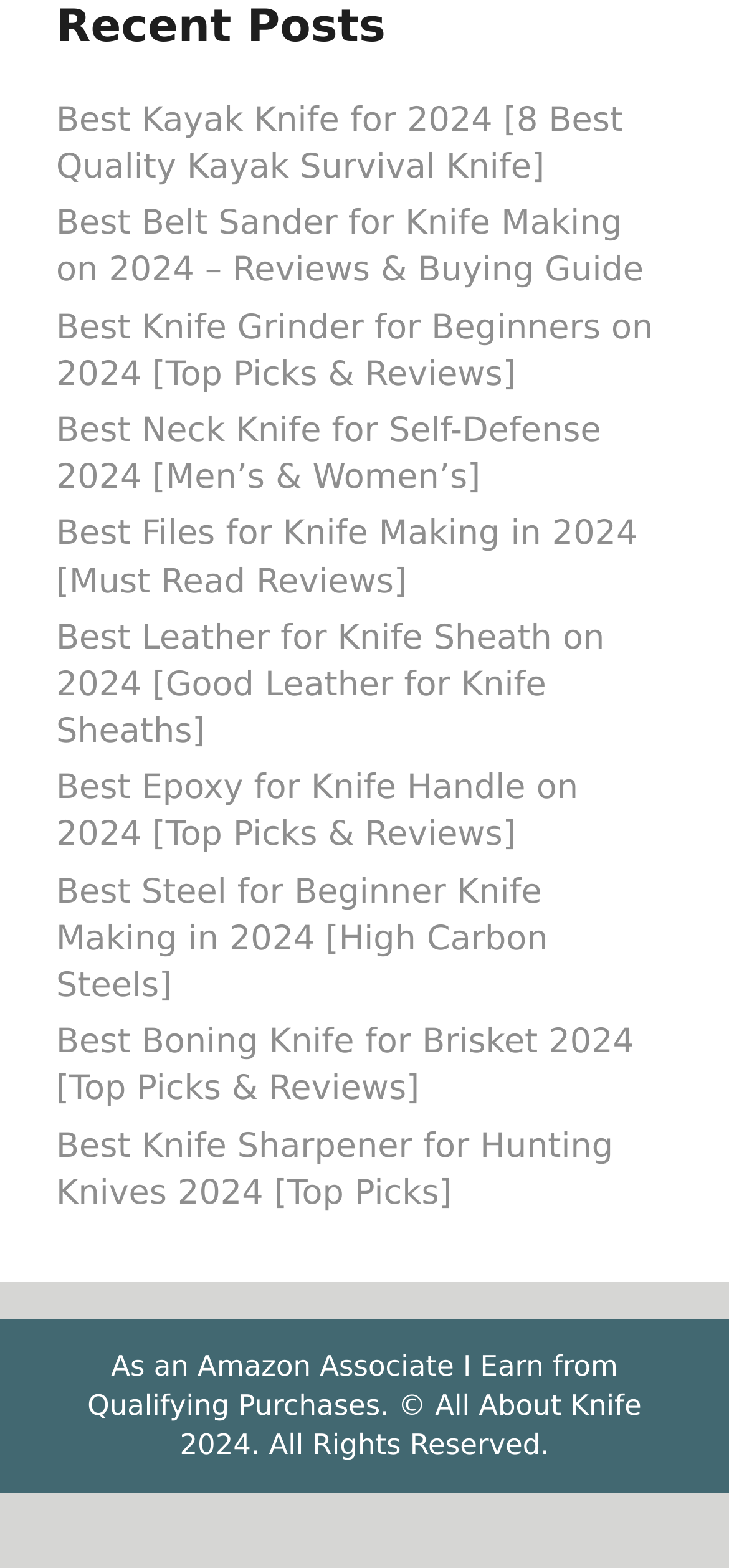How many sections are on the webpage?
Kindly give a detailed and elaborate answer to the question.

I identified two main sections on the webpage: the link section containing 9 links, and the footer section containing the copyright information and Amazon affiliation notice.